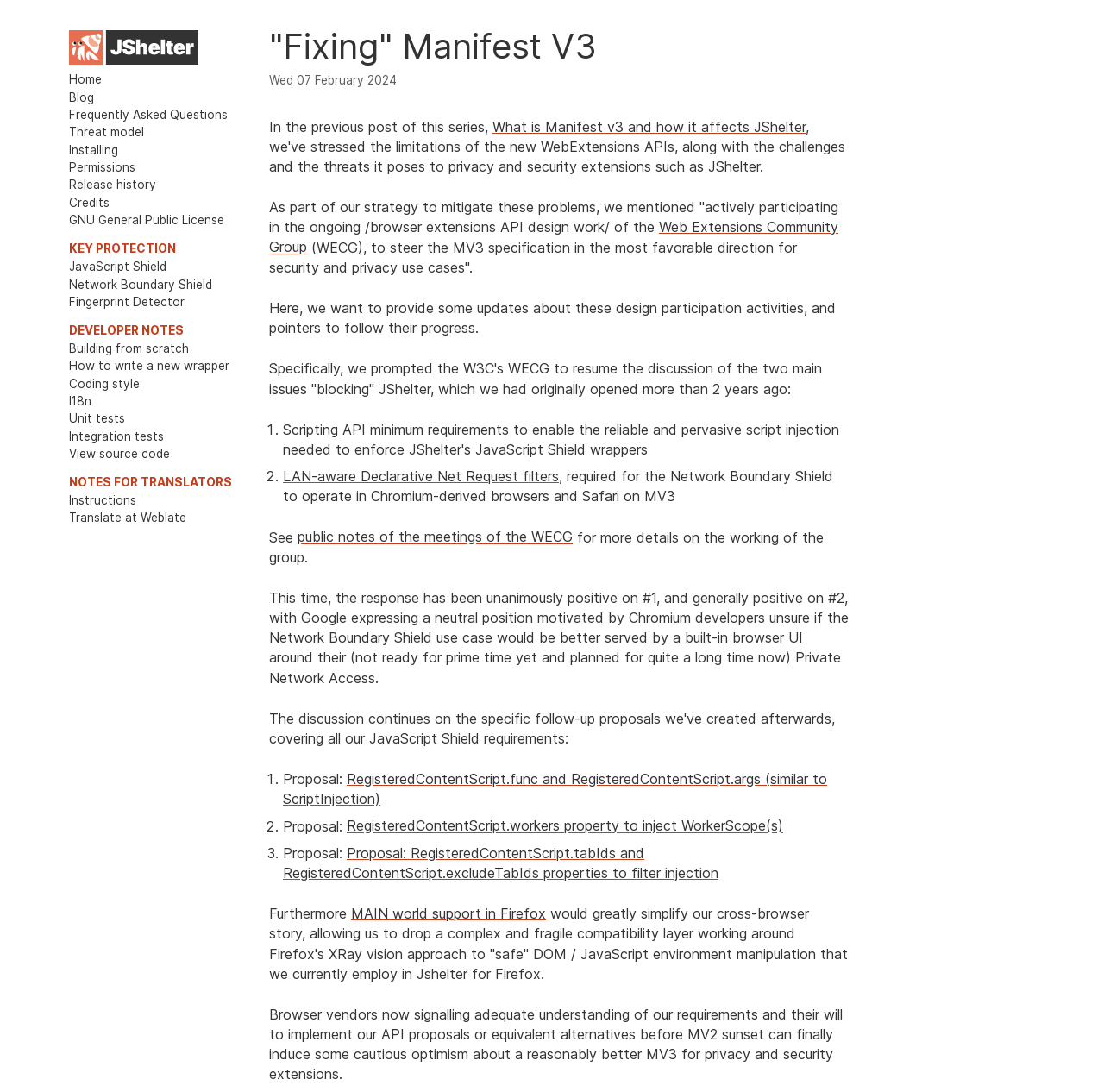Analyze the image and provide a detailed answer to the question: What is the status of the Scripting API minimum requirements proposal?

According to the webpage, the response to the Scripting API minimum requirements proposal has been unanimously positive, as mentioned in the static text element that describes the proposal and its status.